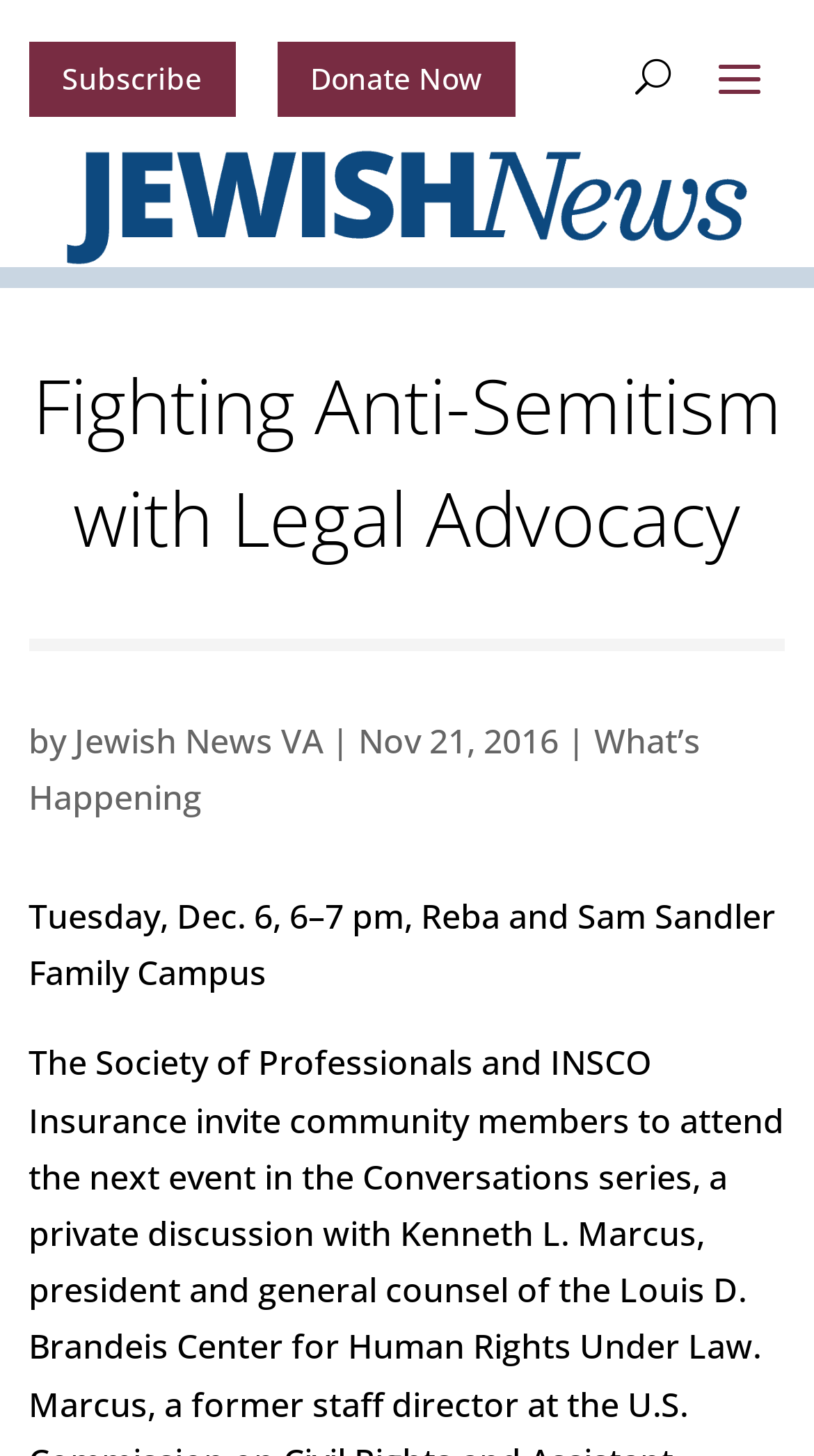Determine the main text heading of the webpage and provide its content.

Fighting Anti-Semitism with Legal Advocacy